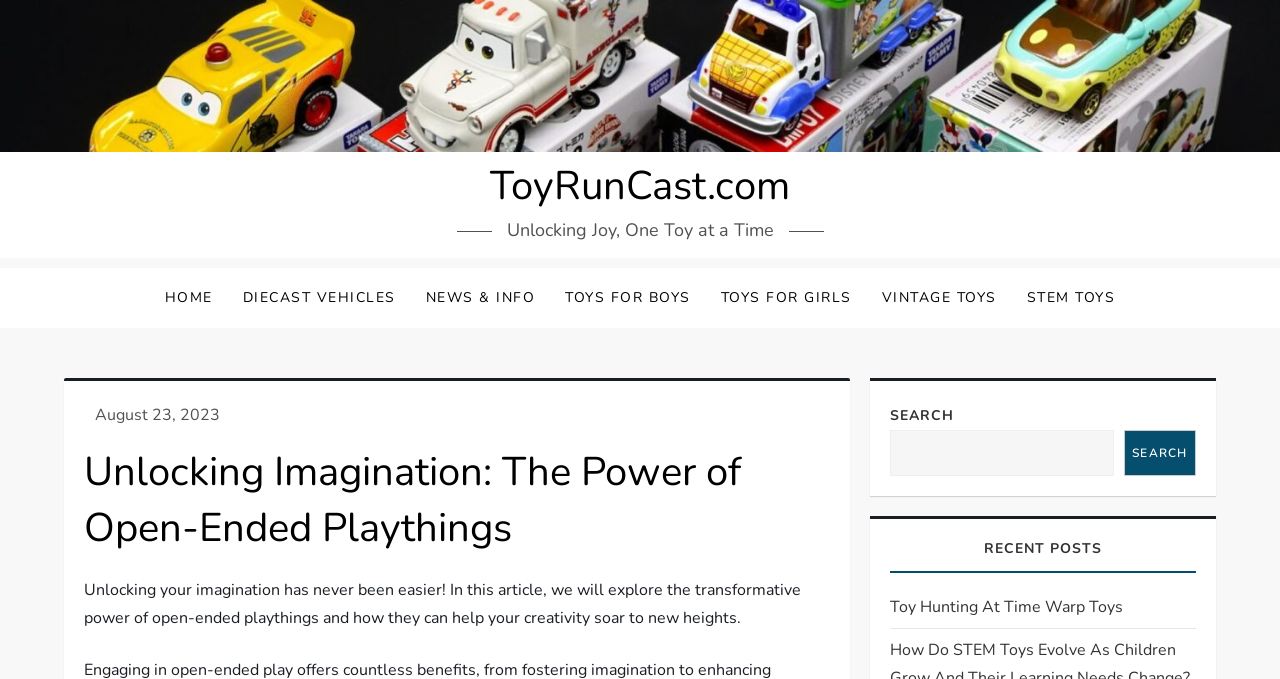Locate the bounding box coordinates of the area to click to fulfill this instruction: "learn about stem toys". The bounding box should be presented as four float numbers between 0 and 1, in the order [left, top, right, bottom].

[0.79, 0.394, 0.883, 0.483]